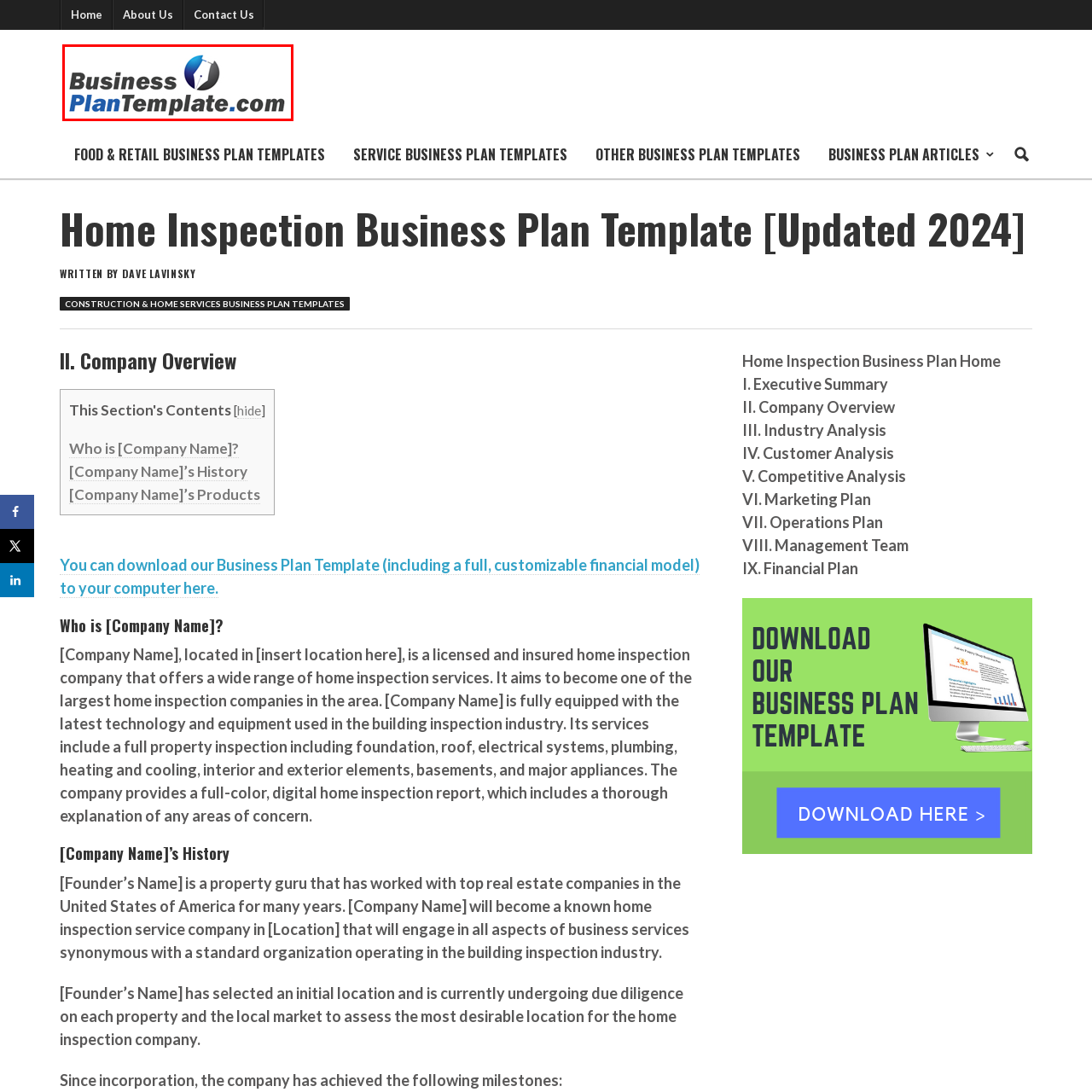Inspect the image outlined in red and answer succinctly: What is the primary function of the website?

Providing business plan templates